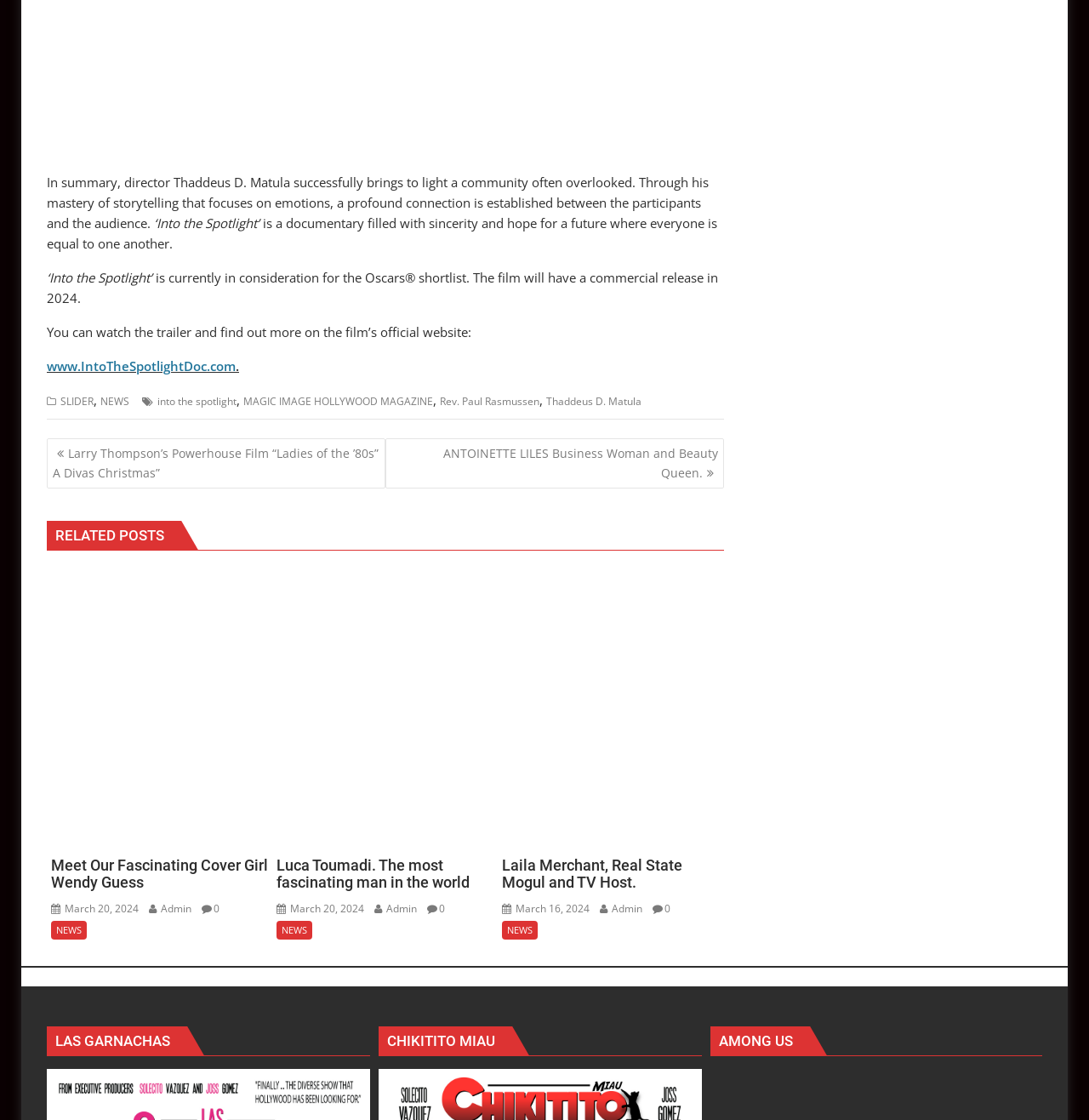Locate the coordinates of the bounding box for the clickable region that fulfills this instruction: "Read the story about Laila Merchant, Real State Mogul and TV Host".

[0.461, 0.51, 0.661, 0.795]